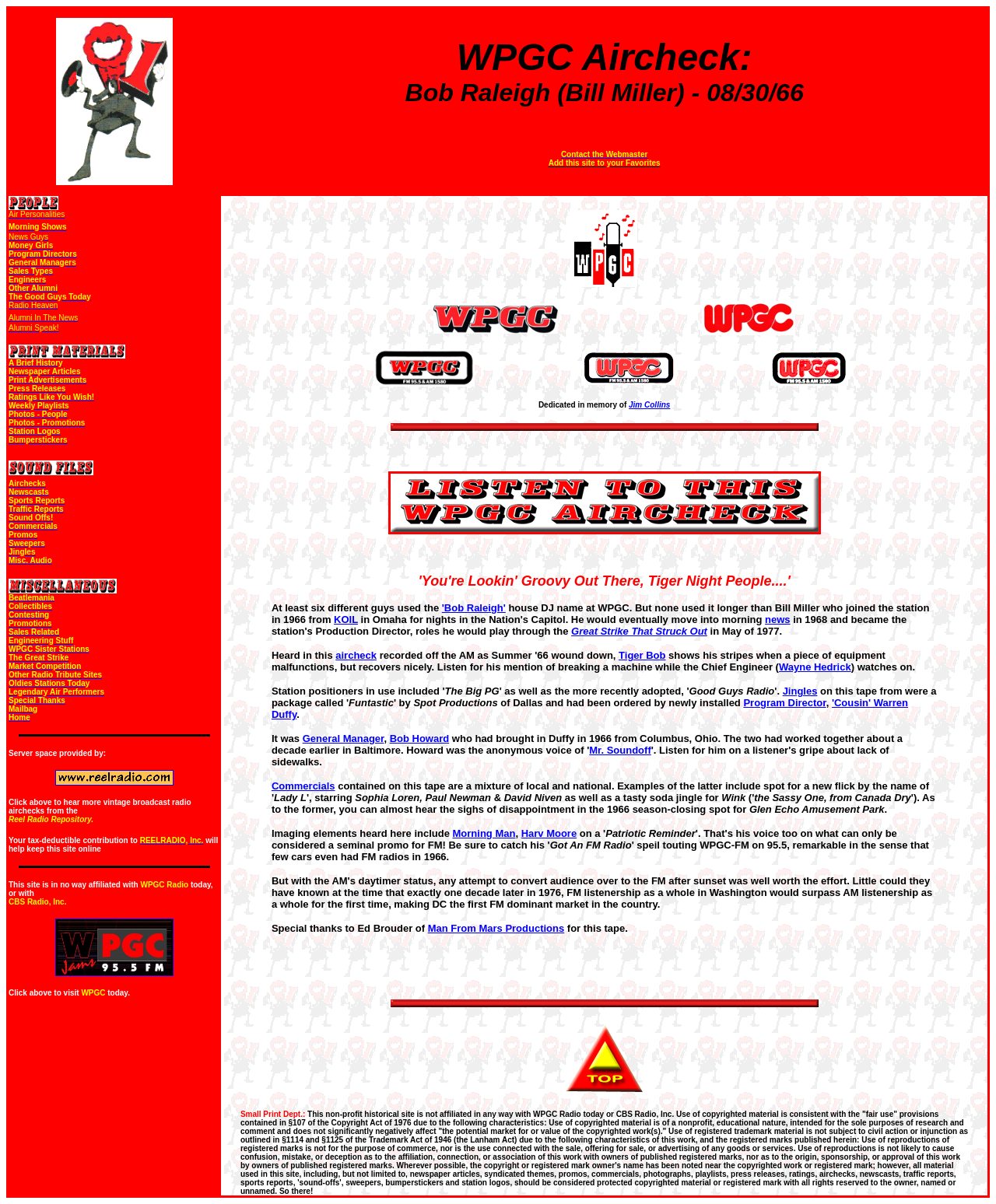Identify the bounding box coordinates of the specific part of the webpage to click to complete this instruction: "Click the Music Troll - Home Page Link".

[0.056, 0.145, 0.173, 0.156]